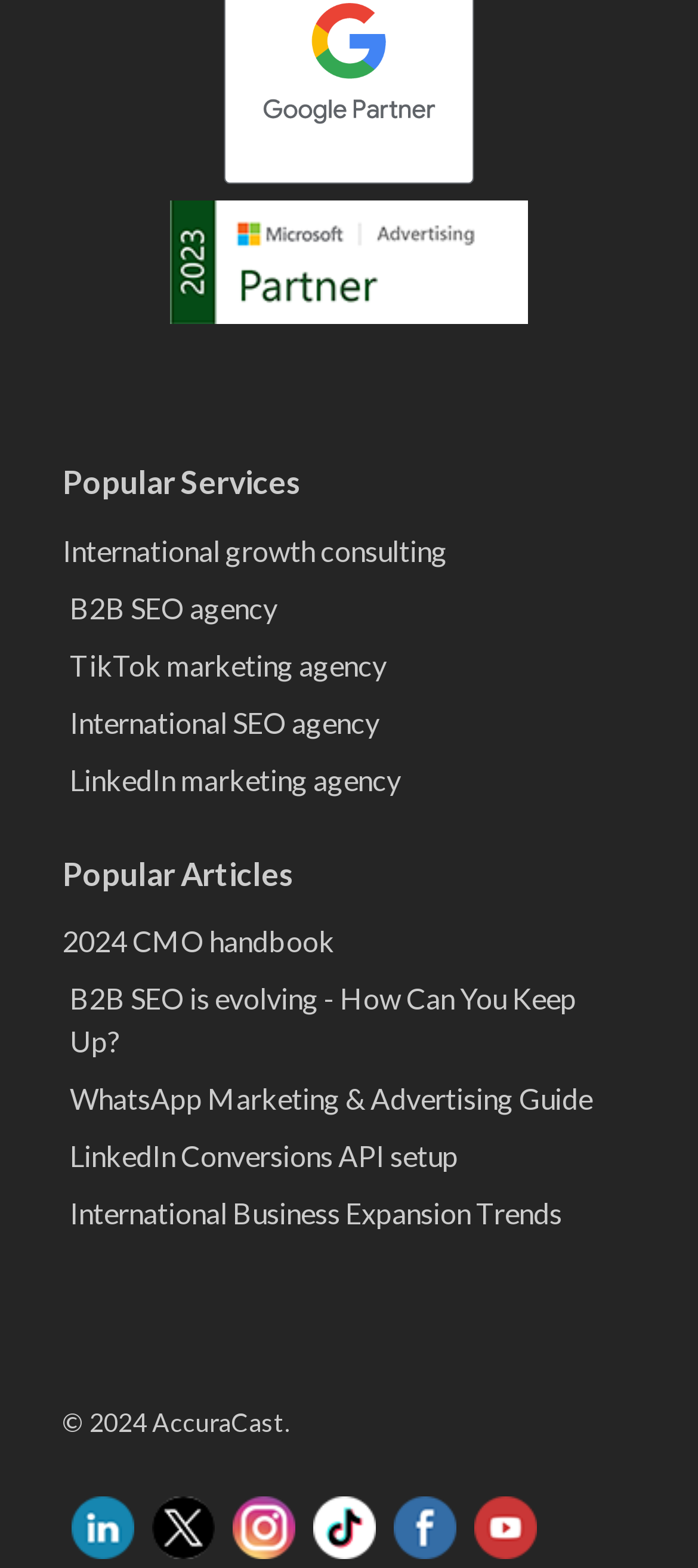How many social media platforms are linked on the webpage?
Please respond to the question with as much detail as possible.

The webpage has links to six social media platforms, namely LinkedIn, Twitter, Instagram, TikTok, Facebook, and YouTube, which are listed at the bottom of the page.